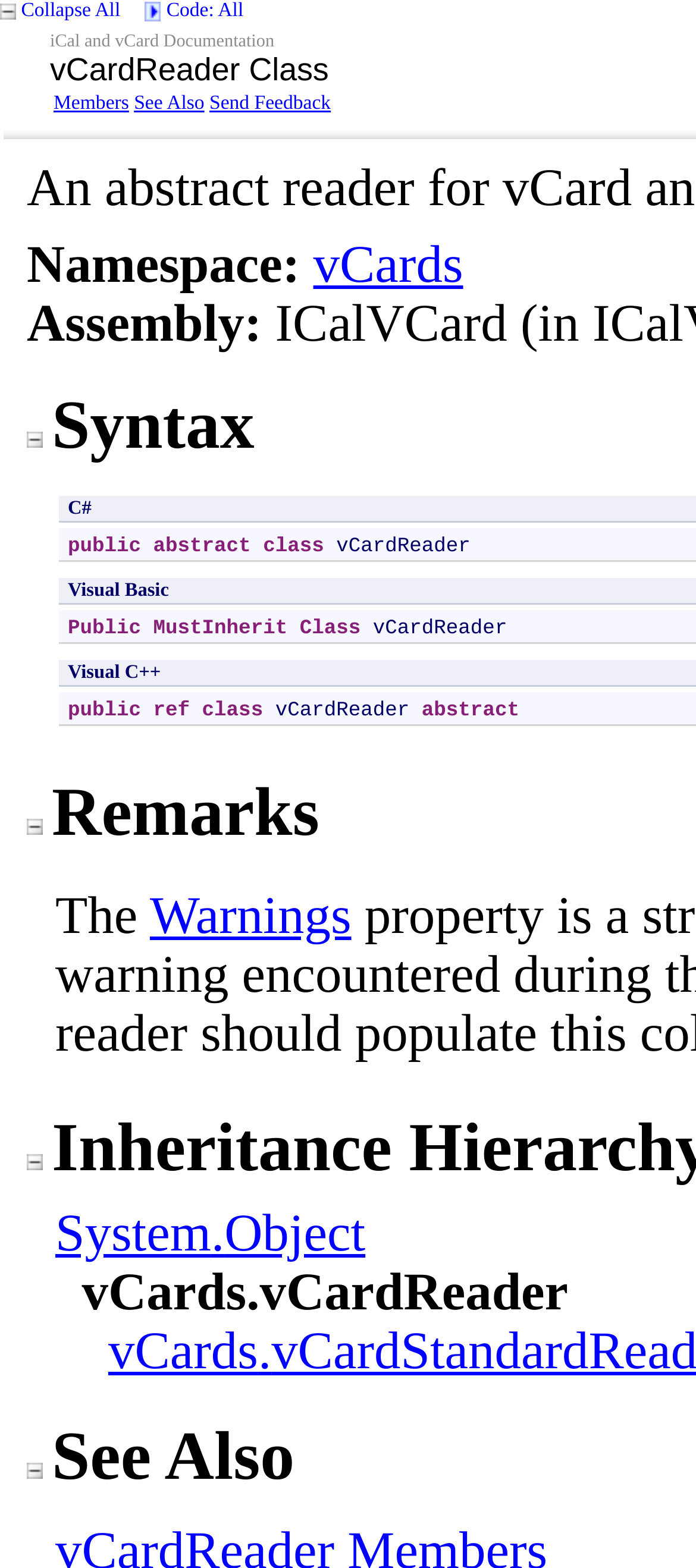Provide the bounding box coordinates of the section that needs to be clicked to accomplish the following instruction: "View warnings."

[0.215, 0.566, 0.505, 0.603]